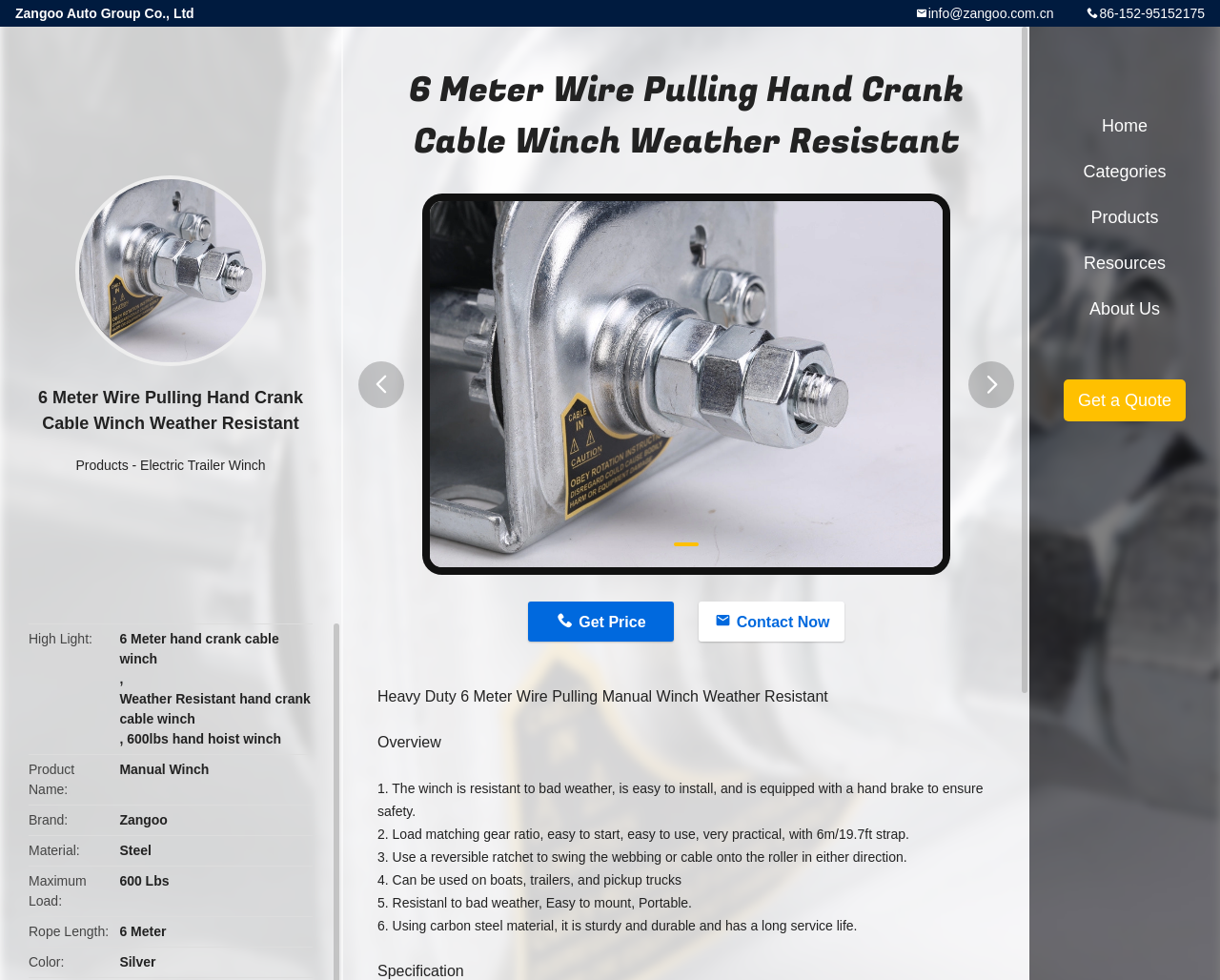Determine the bounding box coordinates of the clickable area required to perform the following instruction: "Get a quote". The coordinates should be represented as four float numbers between 0 and 1: [left, top, right, bottom].

[0.872, 0.387, 0.972, 0.43]